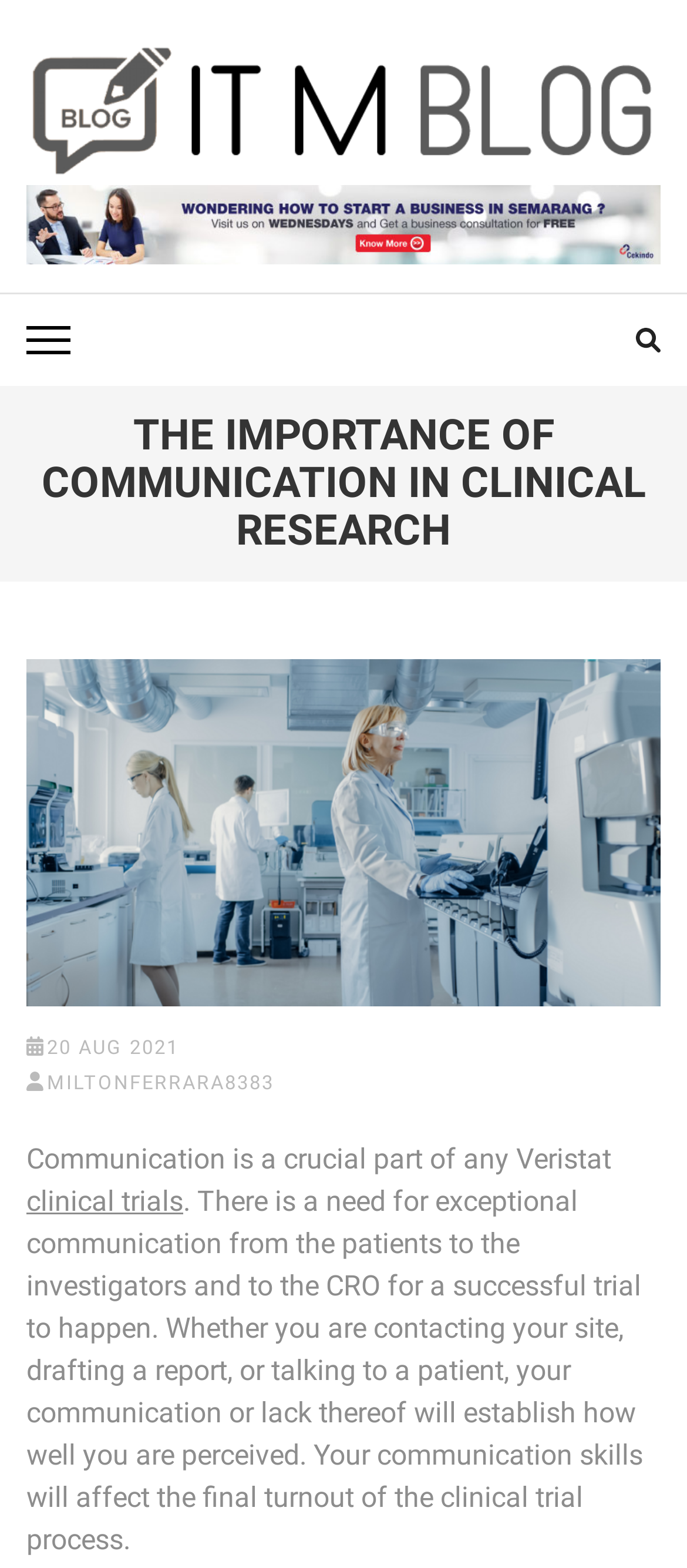Based on the image, please respond to the question with as much detail as possible:
What is the name of the blog?

The name of the blog can be found at the top of the webpage, where it says 'ITM Blog' in a link format, and also has an image with the same text.